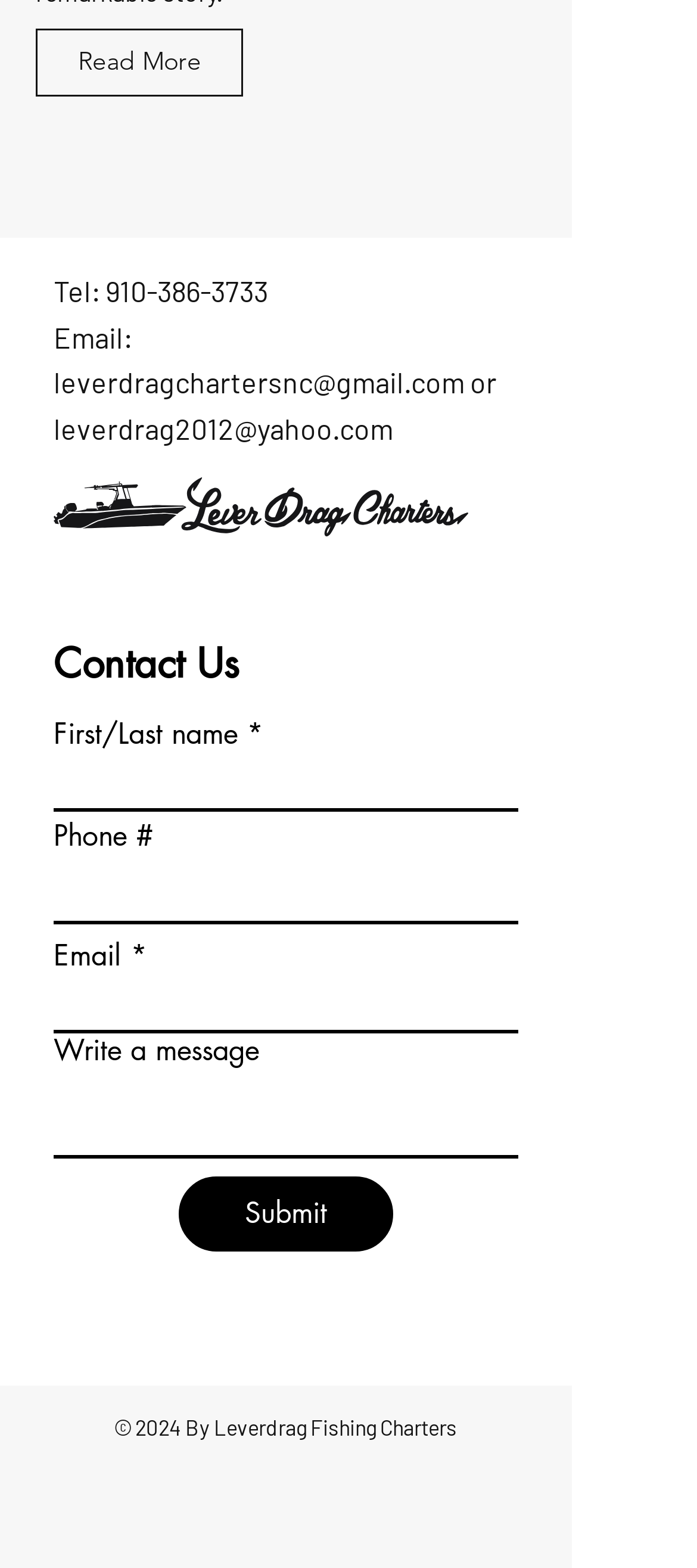What is the phone number to contact?
Using the visual information, respond with a single word or phrase.

910-386-3733